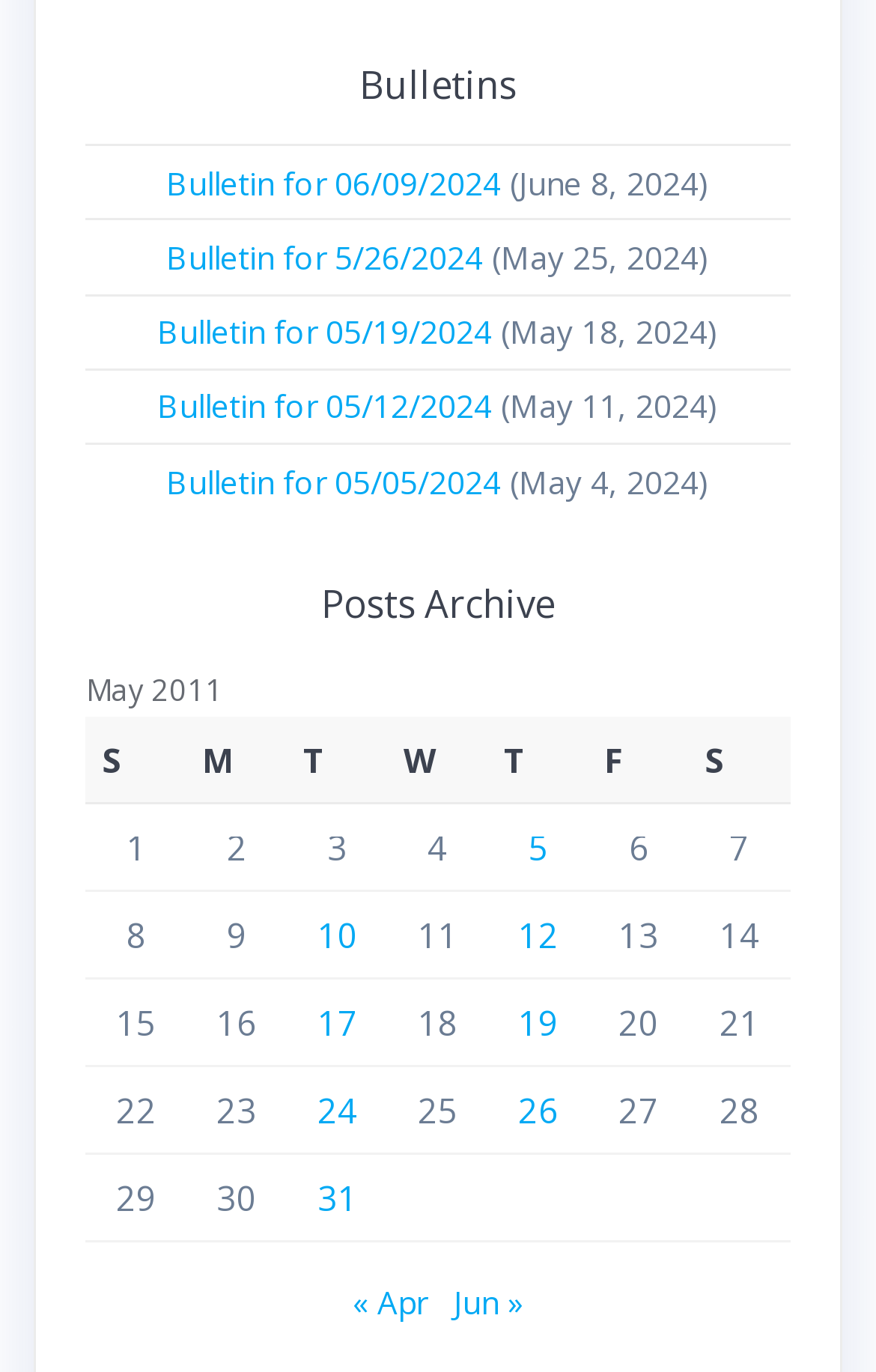Could you specify the bounding box coordinates for the clickable section to complete the following instruction: "View posts published on May 31, 2011"?

[0.362, 0.857, 0.408, 0.889]